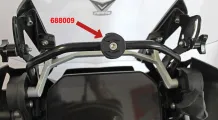Using the image as a reference, answer the following question in as much detail as possible:
What type of cameras can be attached using this mount?

According to the caption, the SP Connect Mirror Mount allows riders to effortlessly attach and detach action cameras, enhancing their capability to record rides and capture scenic views while ensuring stability and ease of use.